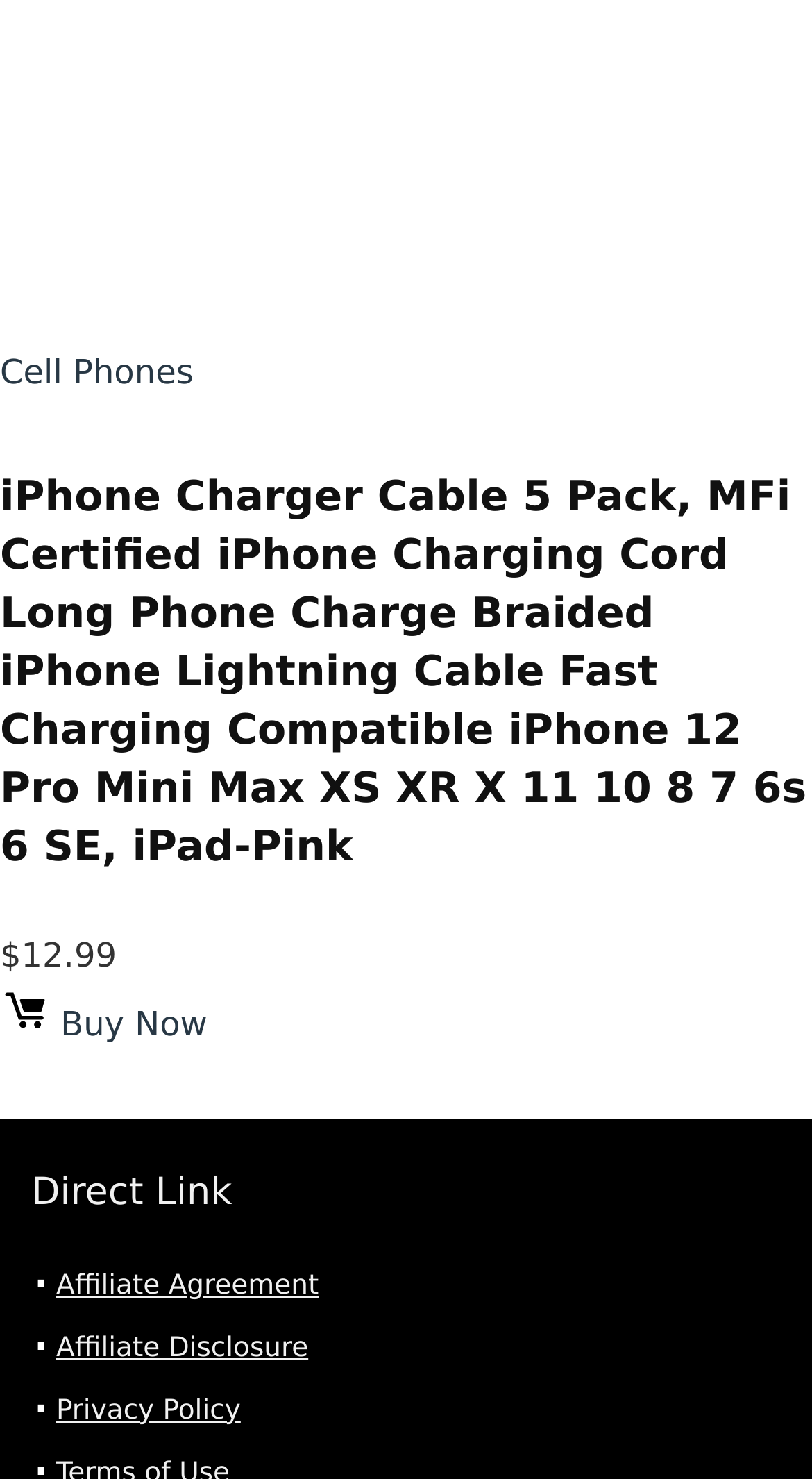What is the price of the iPhone charger cable?
Based on the visual information, provide a detailed and comprehensive answer.

The price of the iPhone charger cable is mentioned as a static text element on the webpage, which is '$12.99'.